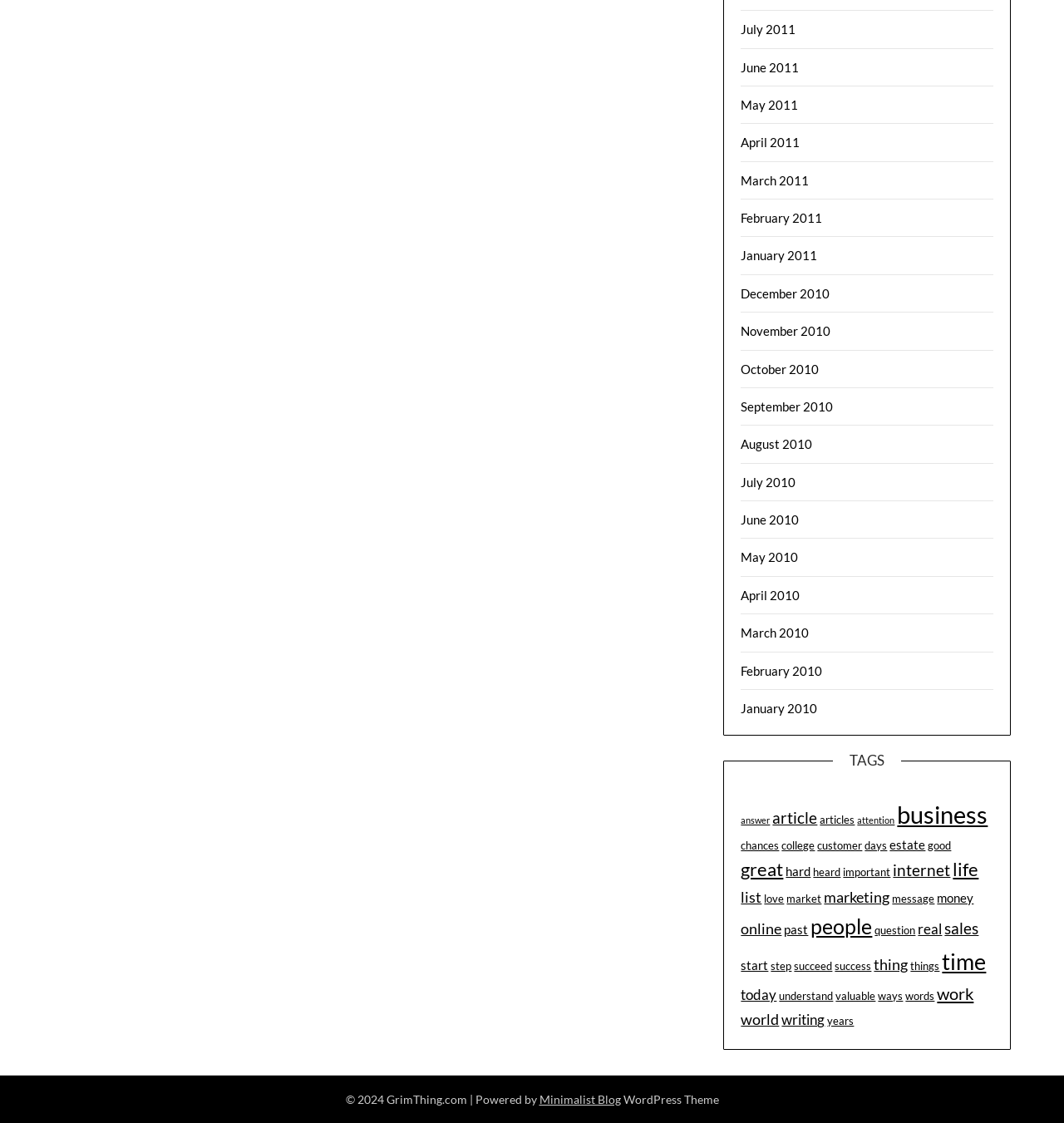Show the bounding box coordinates for the element that needs to be clicked to execute the following instruction: "Explore business". Provide the coordinates in the form of four float numbers between 0 and 1, i.e., [left, top, right, bottom].

[0.843, 0.712, 0.928, 0.738]